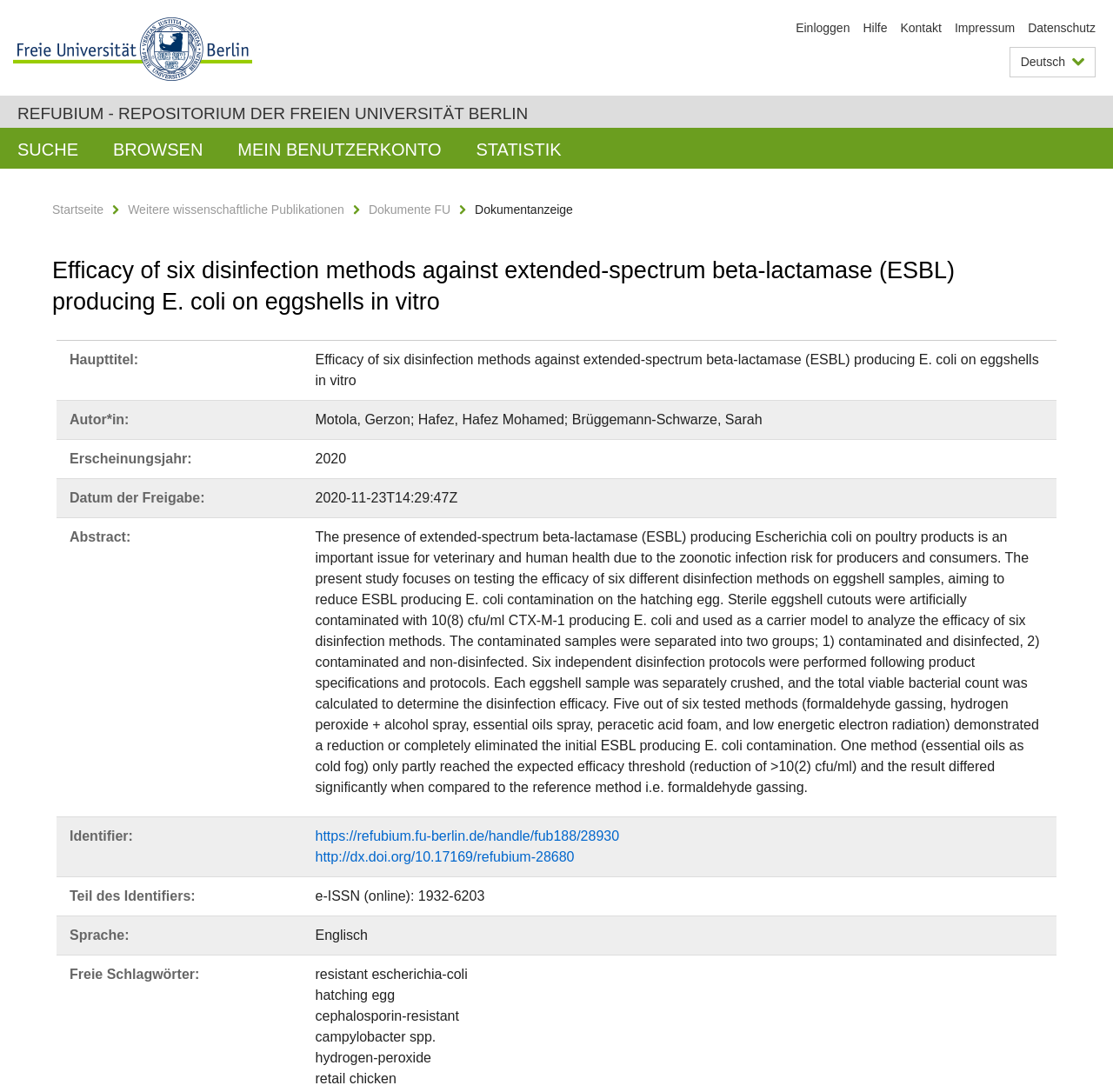Who are the authors of the document?
Based on the screenshot, give a detailed explanation to answer the question.

I found this answer by looking at the 'Autor*in:' section, which lists the names of the authors.